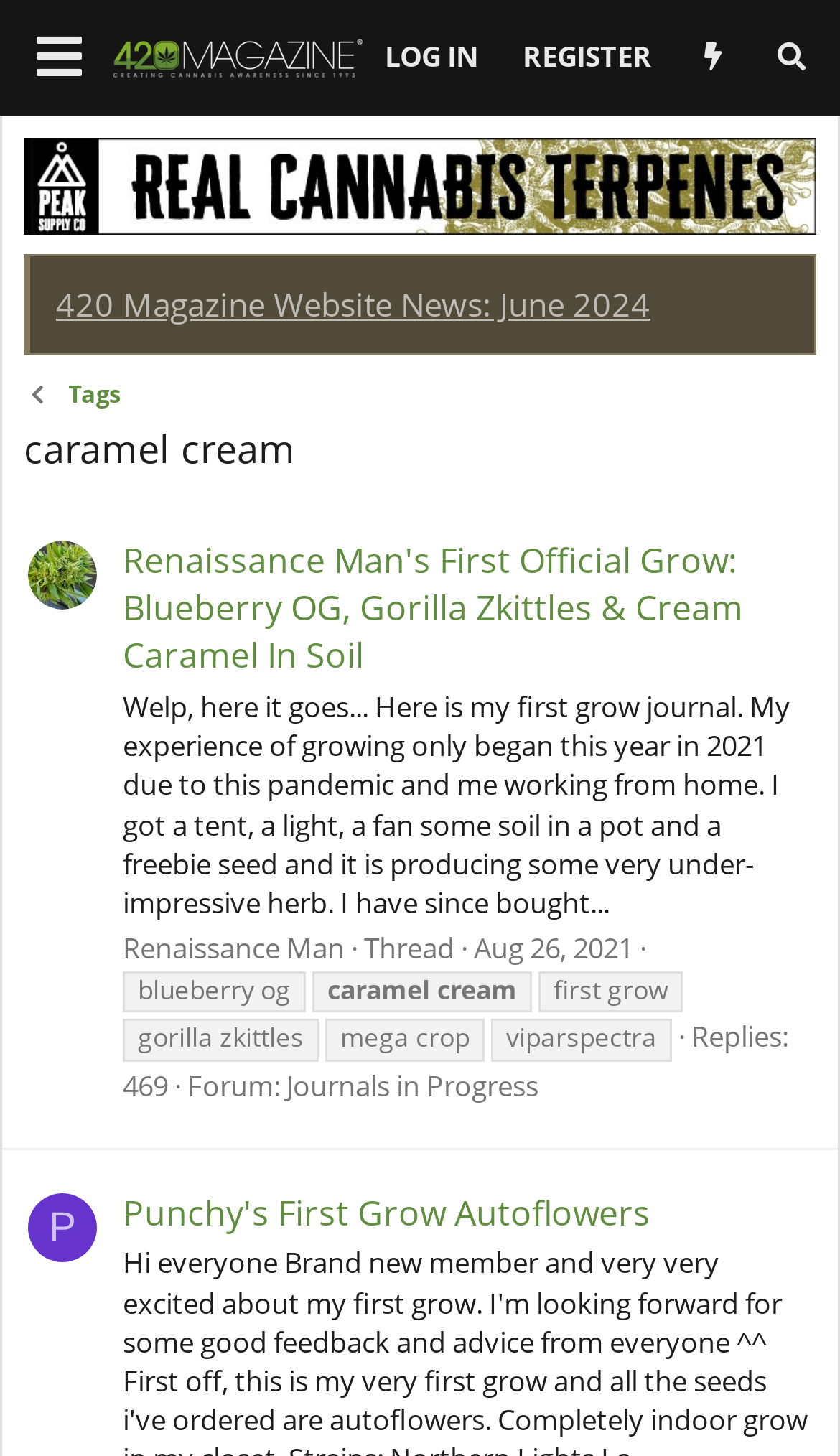Generate an in-depth caption that captures all aspects of the webpage.

The webpage appears to be a forum or community page related to cannabis cultivation, with a focus on grow journals and discussions. At the top left, there is a menu button labeled "Menu". Next to it, there is a link to the "420 Magazine" website, accompanied by an image of the magazine's logo. On the top right, there are links to "LOG IN", "REGISTER", "What's New", and "Search", with the search link having a dropdown menu.

Below the top navigation bar, there is a large section dedicated to a grow journal titled "Renaissance Man's First Official Grow: Blueberry OG, Gorilla Zkittles & Cream Caramel In Soil". This section includes an image of the grower, a heading with the title of the journal, and a brief introduction to the grower's experience. The introduction is followed by a block of text describing the grower's journey, including their initial struggles and subsequent purchases of equipment.

To the right of the introduction, there are several links and tags related to the grow journal, including "Renaissance Man", "blueberry og", "caramel", "cream", "first grow", "gorilla zkittles", and "mega crop". Below these links, there is a section displaying the number of replies to the journal, "Replies: 469", and a link to the "Forum:" section, specifically "Journals in Progress".

Further down the page, there is another section dedicated to a different grow journal, titled "Punchy's First Grow Autoflowers". This section includes an image of the grower, a heading with the title of the journal, and a link to the journal itself.

Throughout the page, there are several images, including logos, avatars, and possibly images of cannabis plants or grow setups. The overall layout is dense, with multiple sections and links competing for attention.